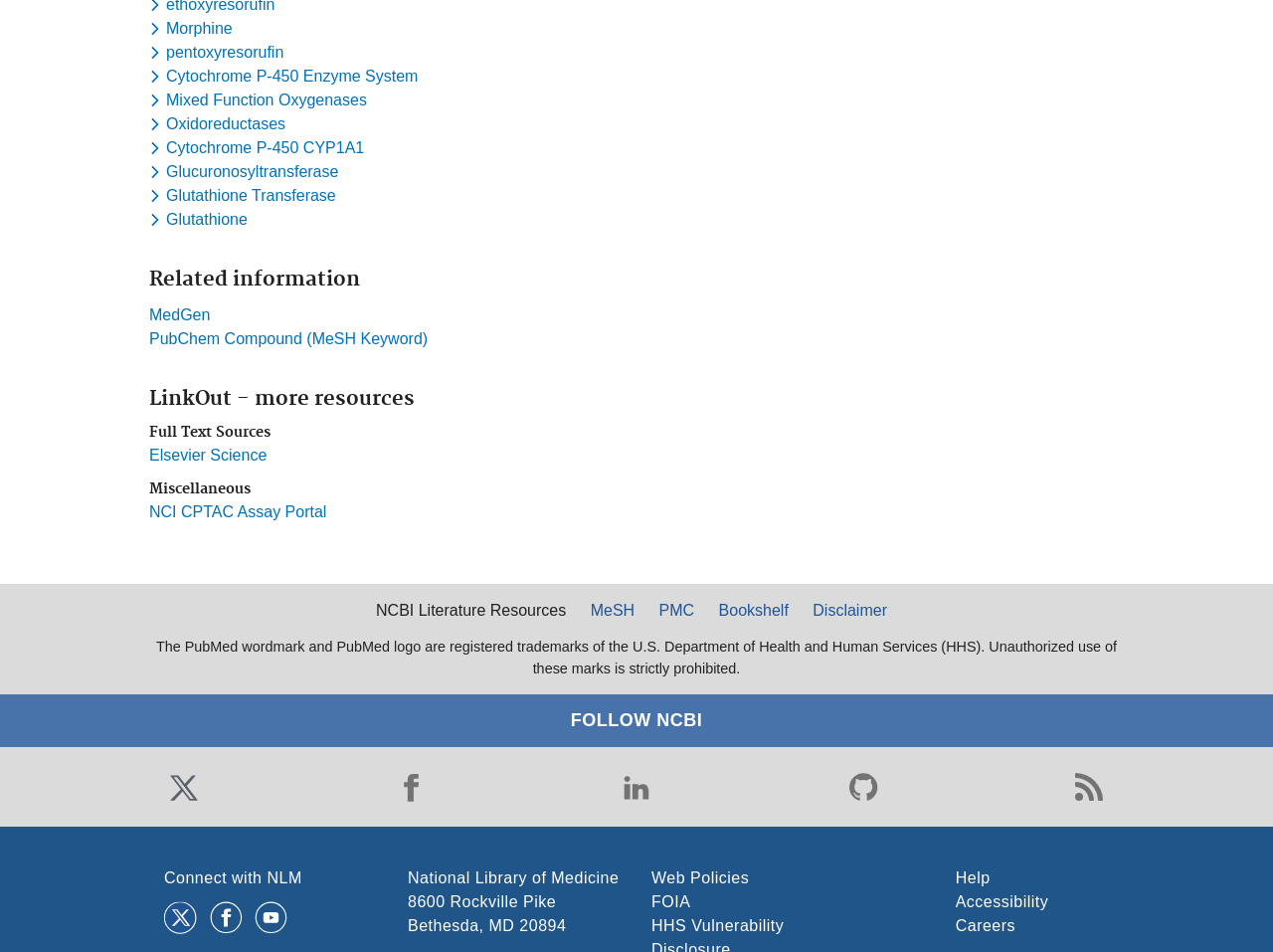Specify the bounding box coordinates (top-left x, top-left y, bottom-right x, bottom-right y) of the UI element in the screenshot that matches this description: Connect with NLM

[0.129, 0.913, 0.237, 0.931]